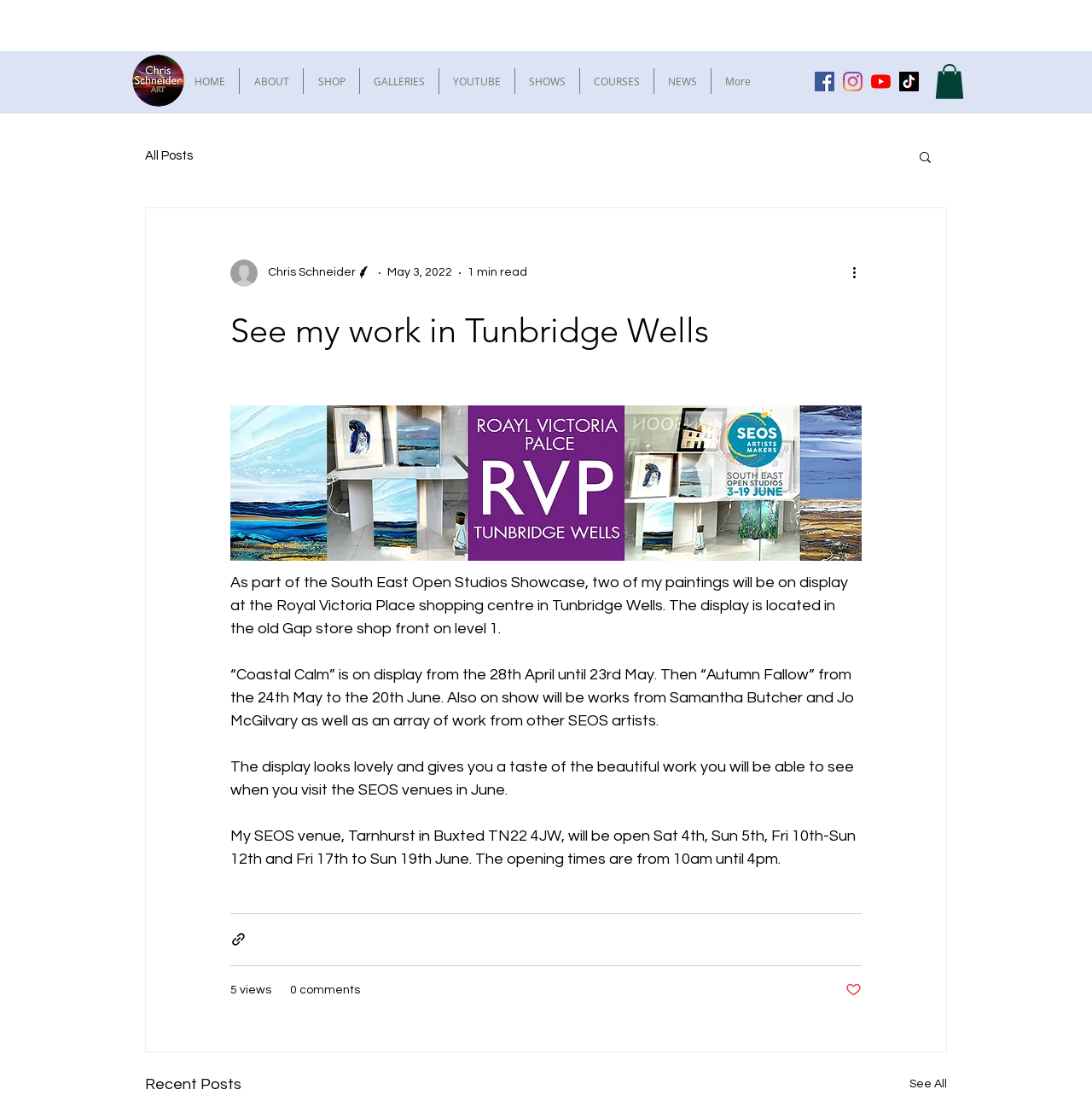Please give the bounding box coordinates of the area that should be clicked to fulfill the following instruction: "Share this post". The coordinates should be in the format of four float numbers from 0 to 1, i.e., [left, top, right, bottom].

[0.211, 0.846, 0.226, 0.861]